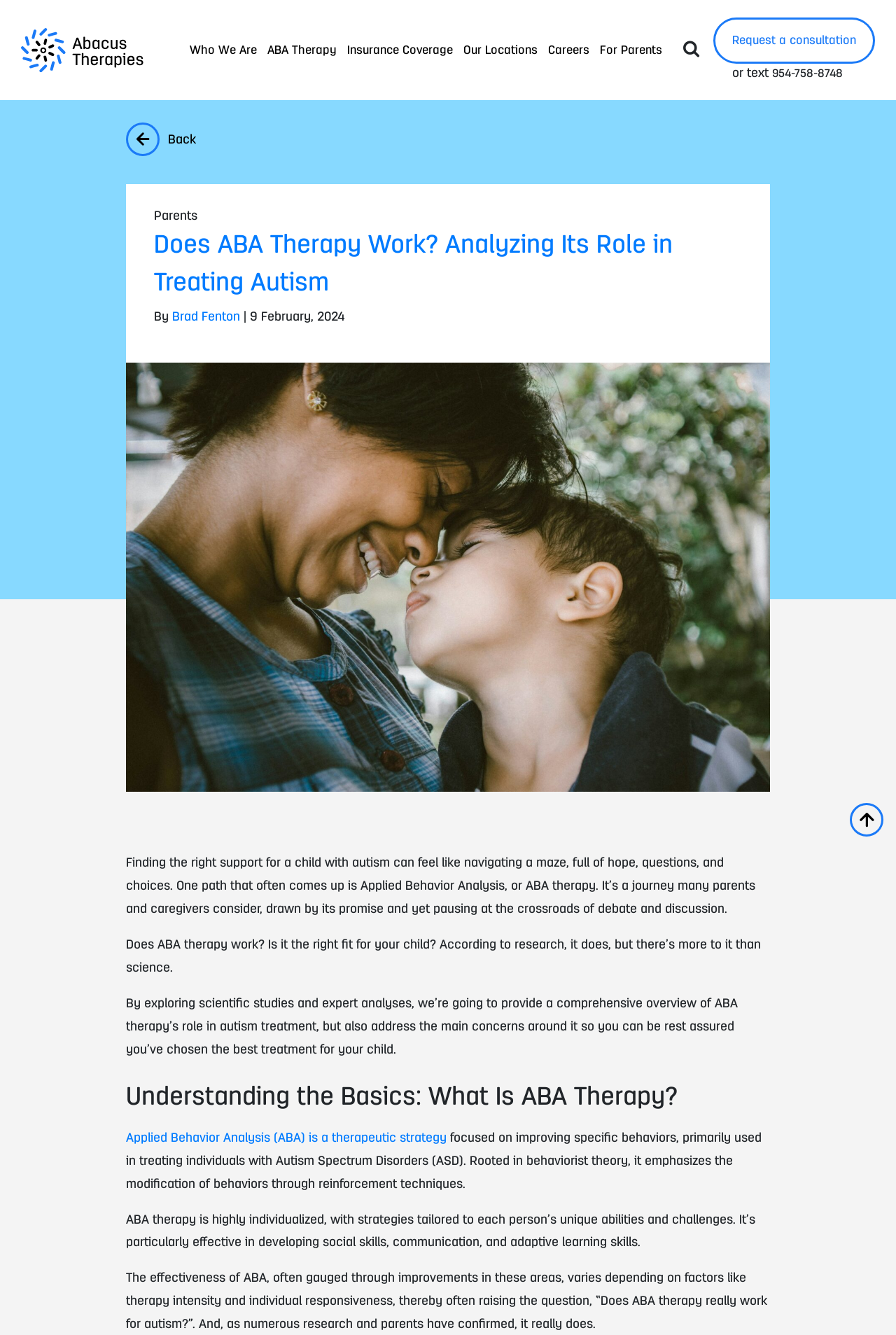Elaborate on the webpage's design and content in a detailed caption.

The webpage appears to be an article discussing the effectiveness of ABA therapy for children with Autism Spectrum Disorder (ASD). At the top left corner, there is a logo image with a link to the website's homepage. Next to the logo, there is a navigation menu with links to various sections of the website, including "Who We Are", "ABA Therapy", "Insurance Coverage", "Our Locations", "Careers", and "For Parents".

Below the navigation menu, there is a prominent call-to-action button "Request a consultation" with a phone number and a link to request a consultation. On the top right corner, there is a "Back" button with an arrow icon.

The main content of the article starts with a heading "Does ABA Therapy Work? Analyzing Its Role in Treating Autism" followed by the author's name "Brad Fenton" and the publication date "9 February, 2024". Below the heading, there is a large image related to the article's topic.

The article is divided into sections, with the first section discussing the challenges of finding the right support for children with autism and introducing ABA therapy as a potential solution. The text explains that ABA therapy is a journey many parents and caregivers consider, but there are debates and discussions around its effectiveness.

The next section is titled "Understanding the Basics: What Is ABA Therapy?" and provides a comprehensive overview of ABA therapy, including its definition, goals, and effectiveness. The text explains that ABA therapy is highly individualized and can be effective in developing social skills, communication, and adaptive learning skills.

Throughout the article, there are several paragraphs of text discussing the effectiveness of ABA therapy, with headings and subheadings breaking up the content. The article appears to be well-structured and easy to follow, with a clear focus on providing information and insights to parents and caregivers of children with autism.